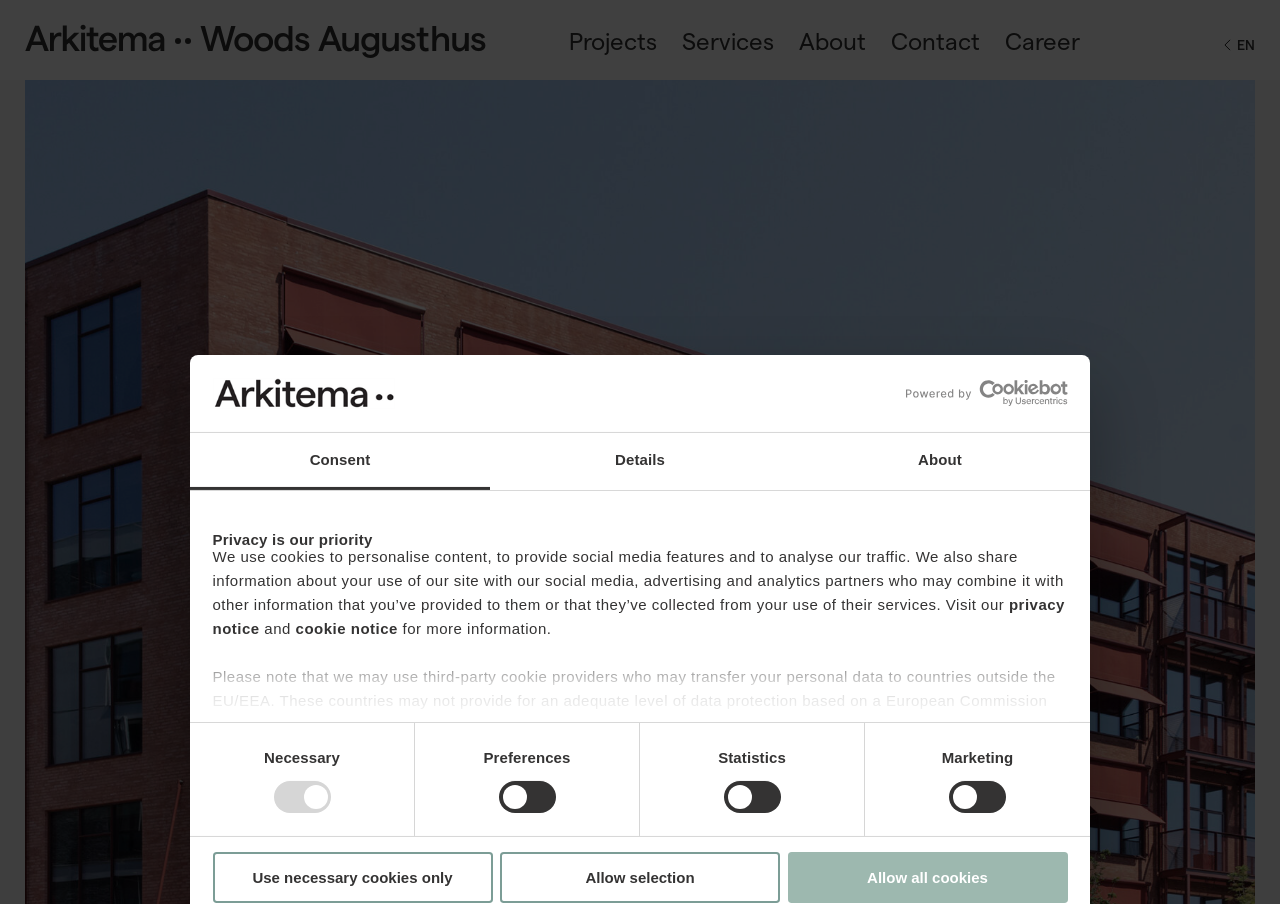Respond with a single word or phrase:
What is the name of the office building?

Woods Augusthus